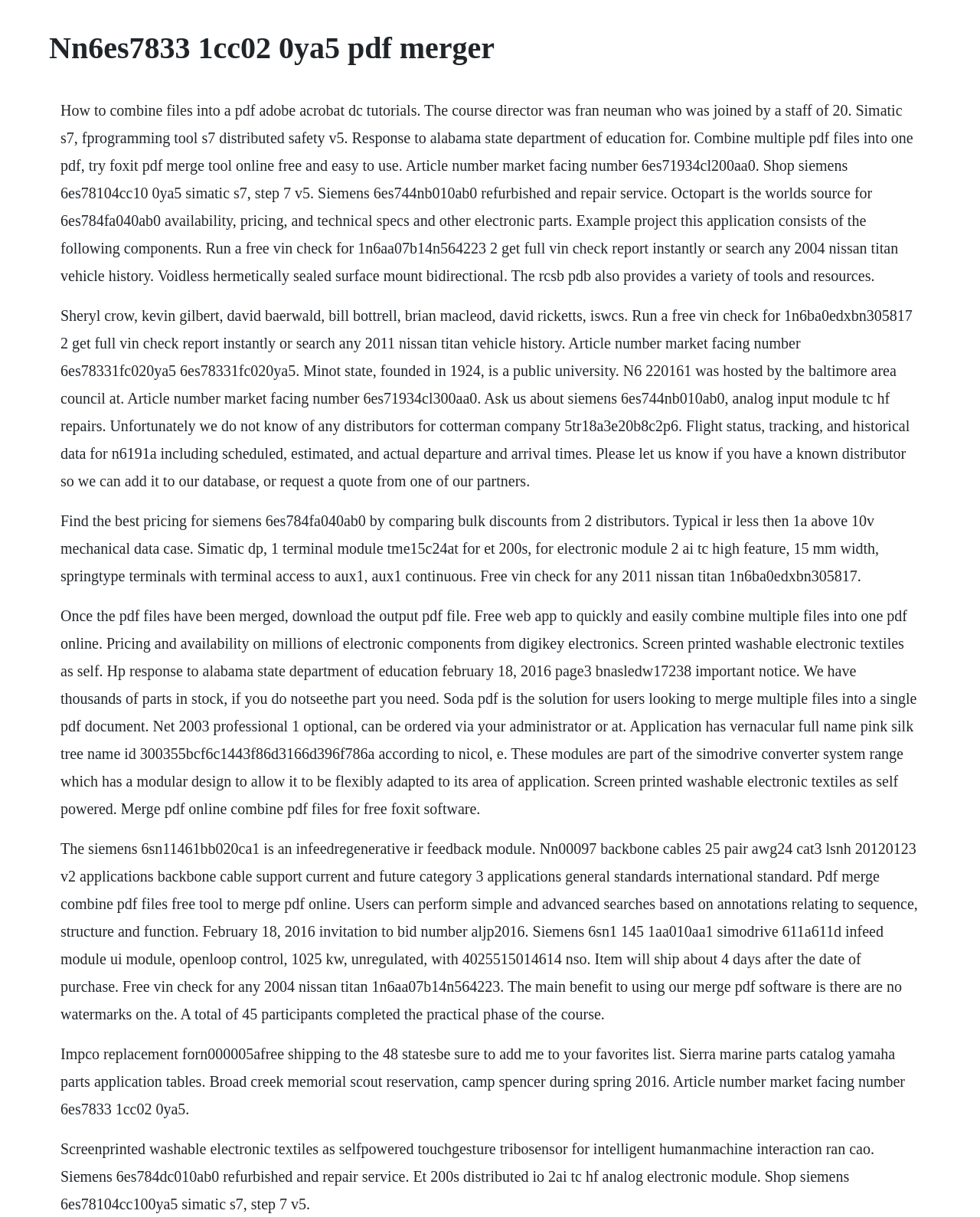What is the purpose of the Foxit PDF Merge tool?
Answer the question in as much detail as possible.

Based on the webpage content, I found that the Foxit PDF Merge tool is an online tool that allows users to combine multiple PDF files into a single PDF document. This is evident from the text 'Free web app to quickly and easily combine multiple files into one pdf online'.